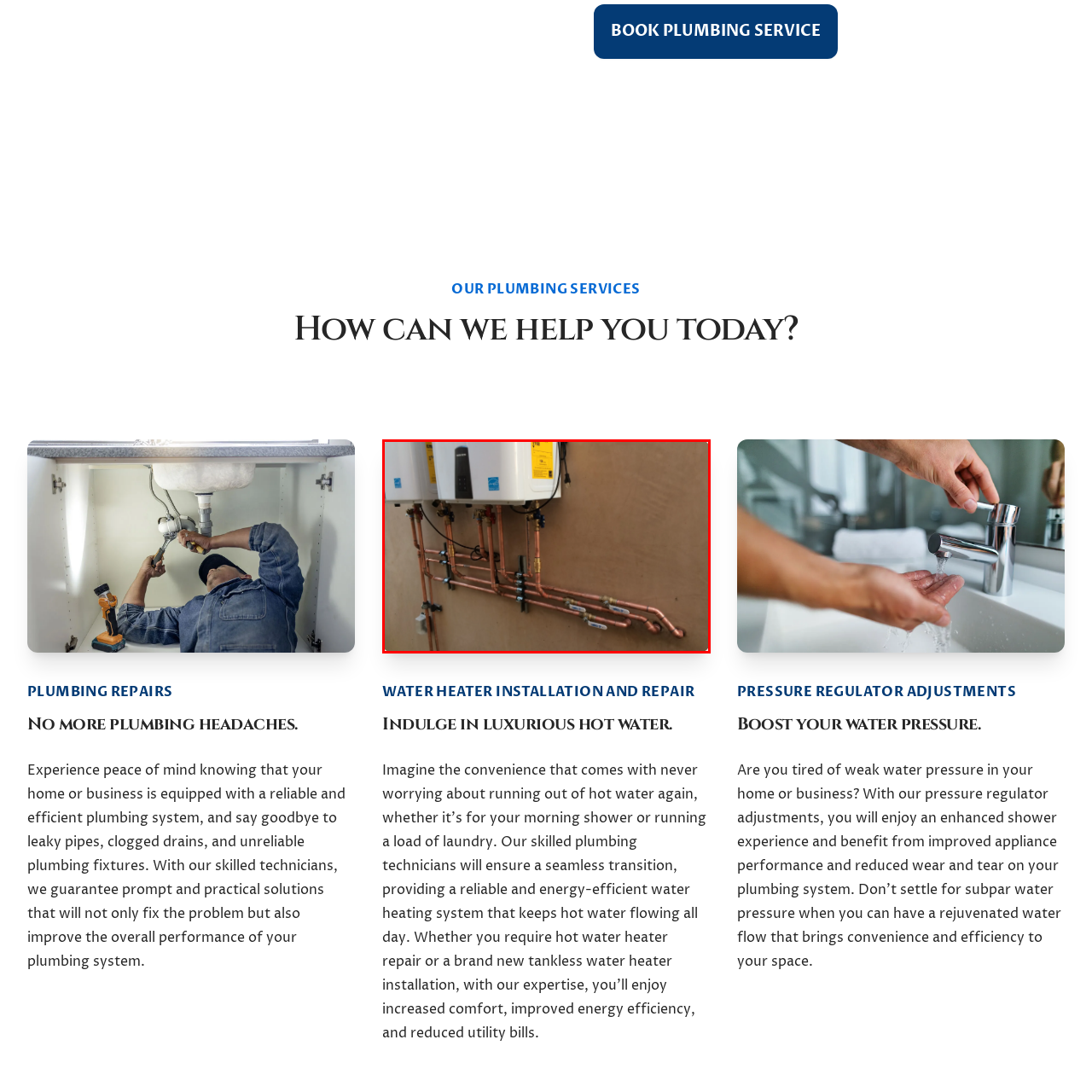View the segment outlined in white, How many tankless water heater units are visible in the image? 
Answer using one word or phrase.

Two